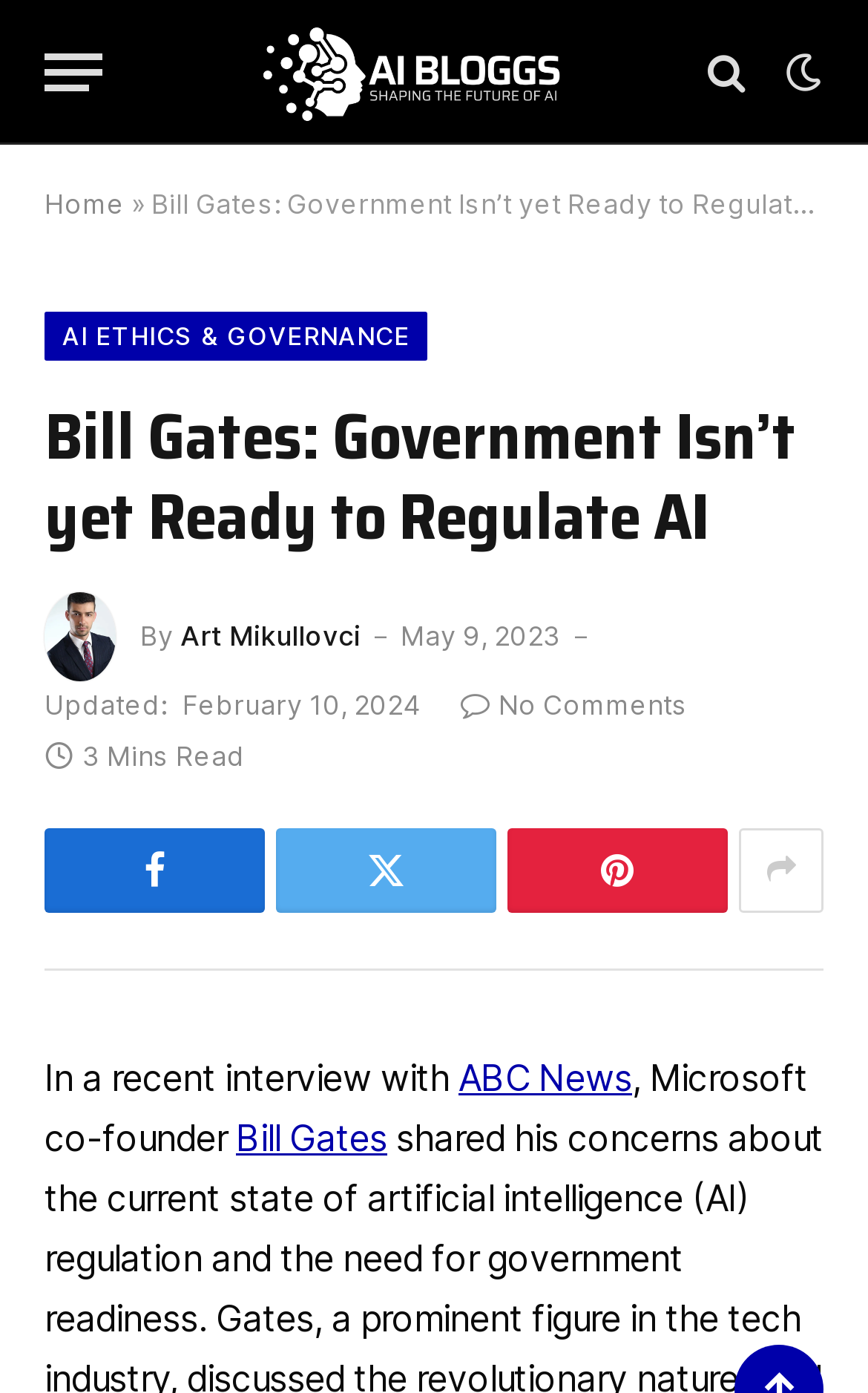How many minutes does it take to read this article?
From the details in the image, answer the question comprehensively.

I found the reading time by looking at the text '3 Mins Read', which indicates that it takes 3 minutes to read this article.